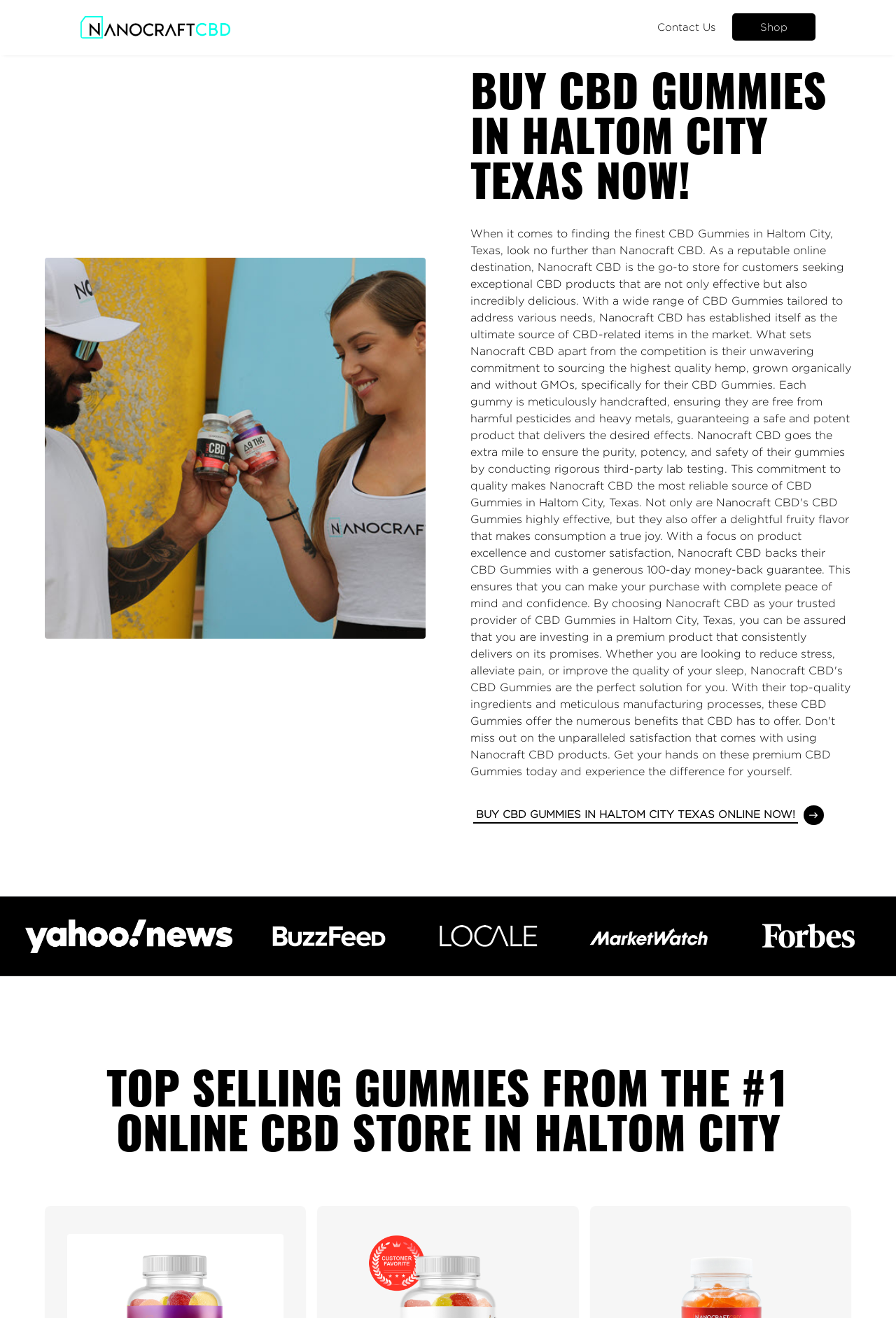How many images of gummies are on the page? Please answer the question using a single word or phrase based on the image.

5